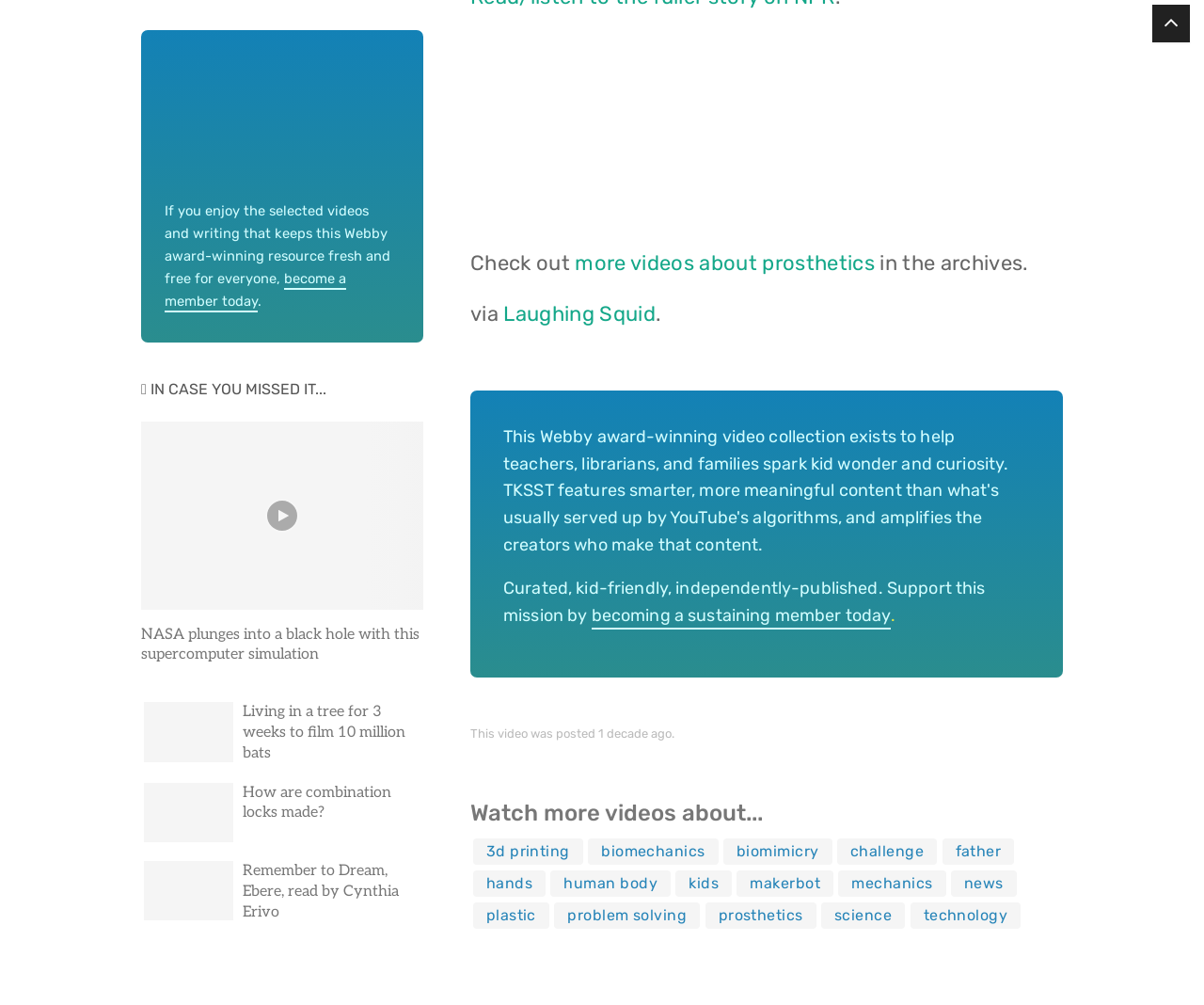How can I support this website?
Based on the image, give a concise answer in the form of a single word or short phrase.

Become a sustaining member